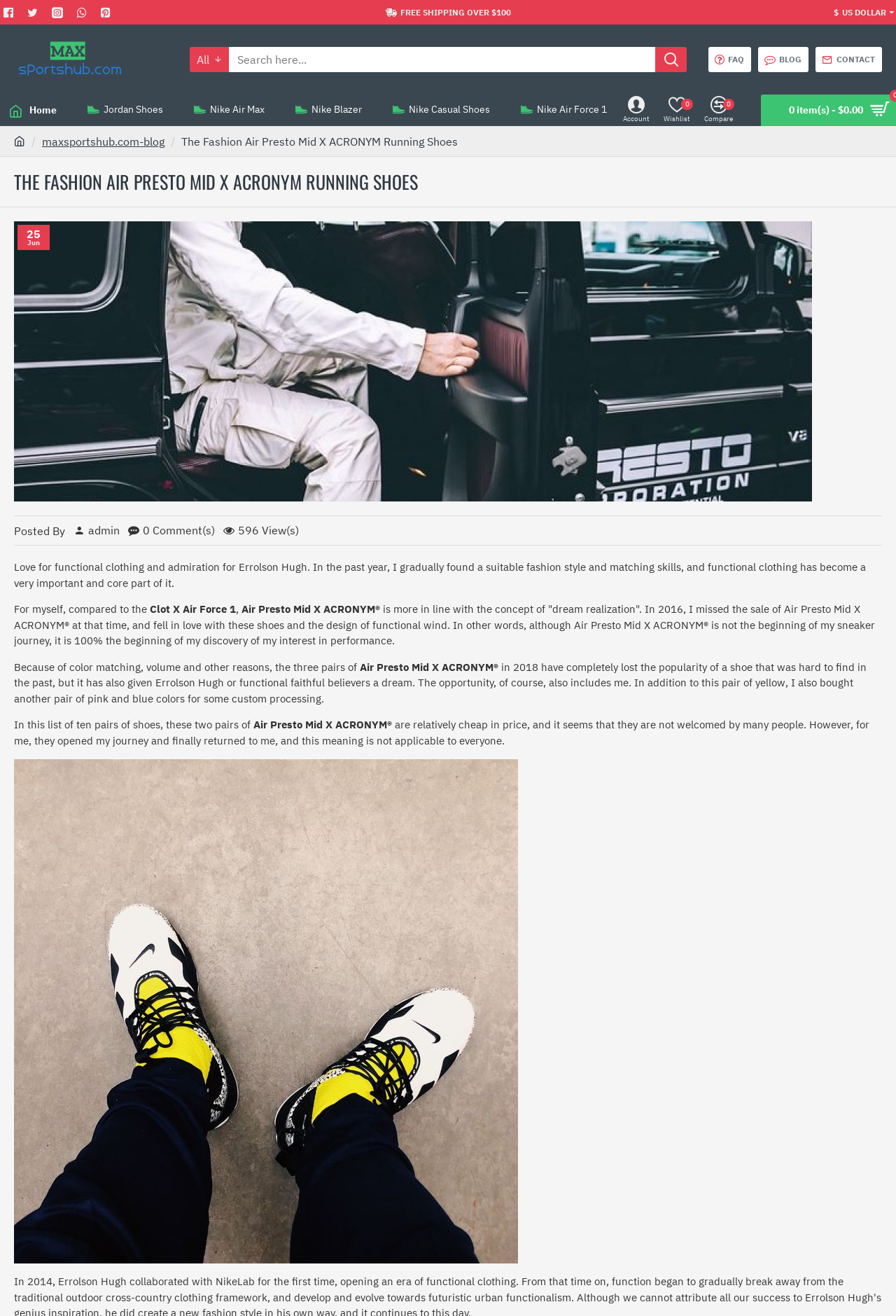Locate the bounding box coordinates of the clickable region to complete the following instruction: "Go to the home page."

[0.0, 0.072, 0.073, 0.096]